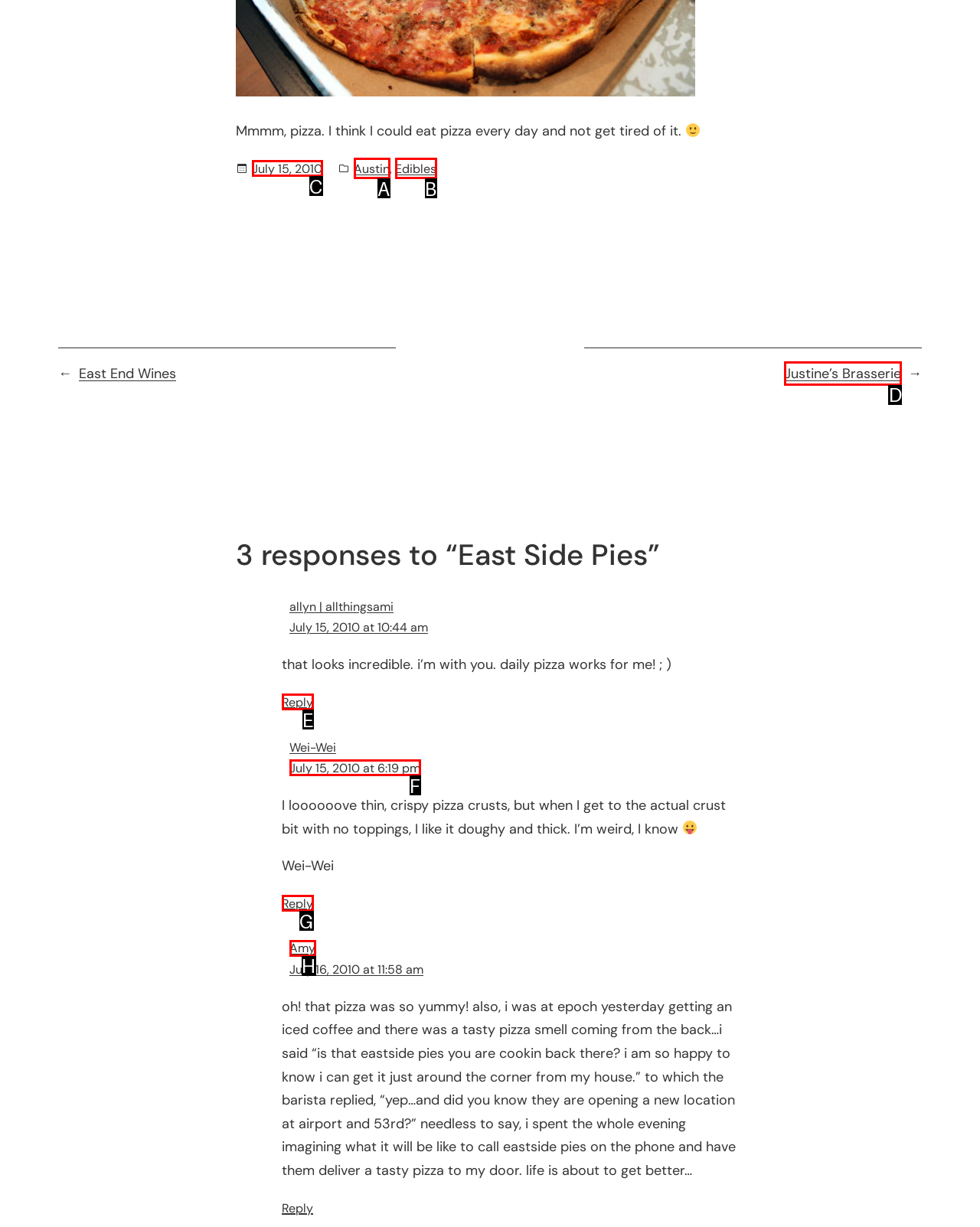Select the appropriate HTML element to click on to finish the task: Click on the link to Justine’s Brasserie.
Answer with the letter corresponding to the selected option.

D